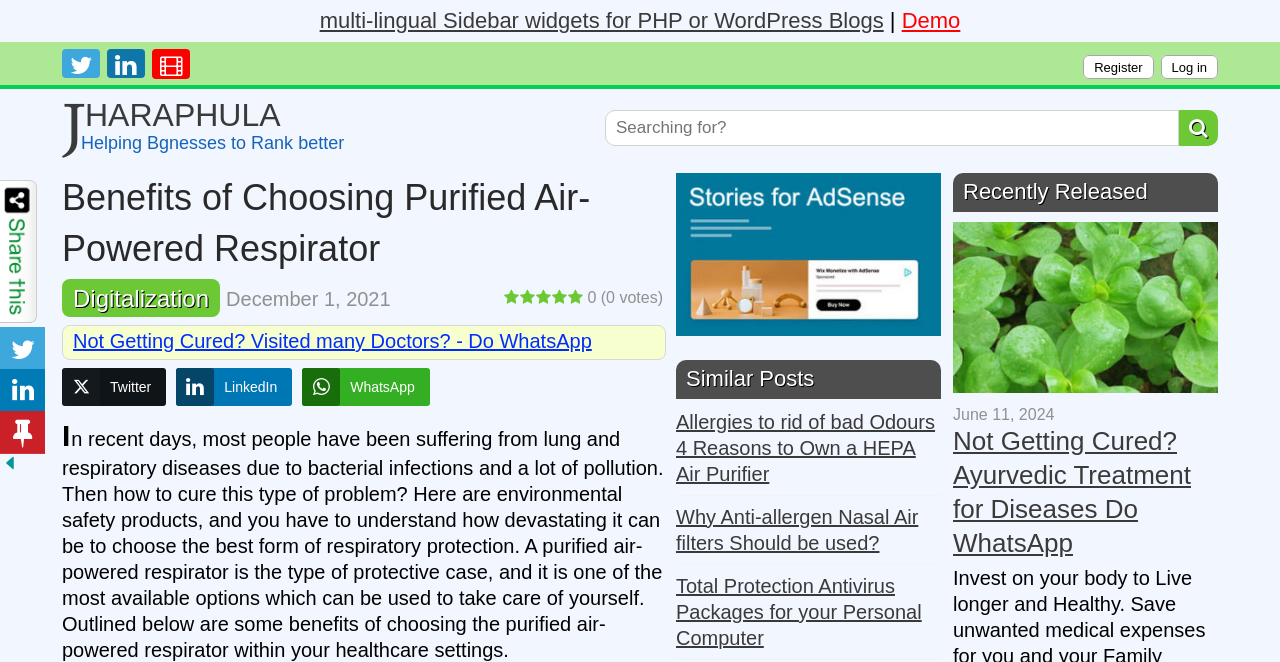Show the bounding box coordinates of the element that should be clicked to complete the task: "Register an account".

[0.846, 0.084, 0.901, 0.12]